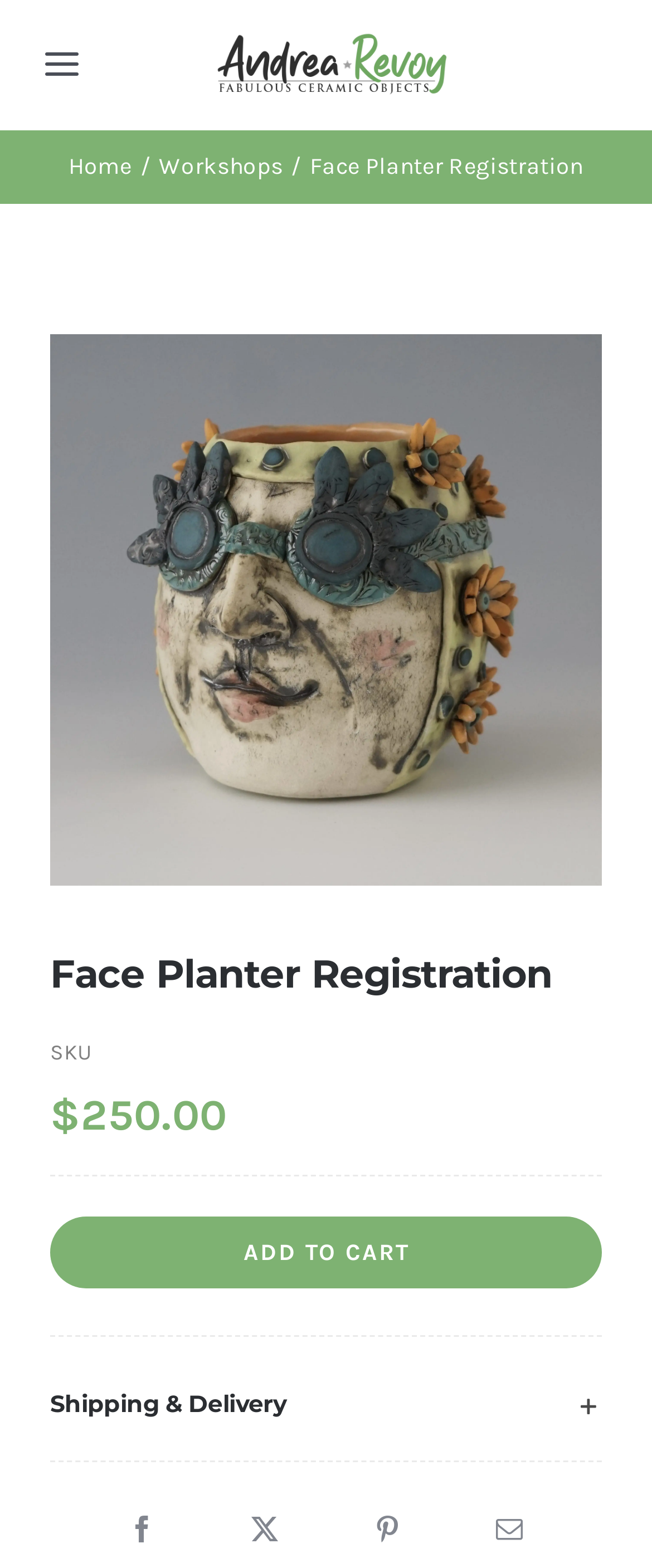Determine the bounding box of the UI component based on this description: "alt="Face Planter" title="Face Planter"". The bounding box coordinates should be four float values between 0 and 1, i.e., [left, top, right, bottom].

[0.077, 0.213, 0.923, 0.565]